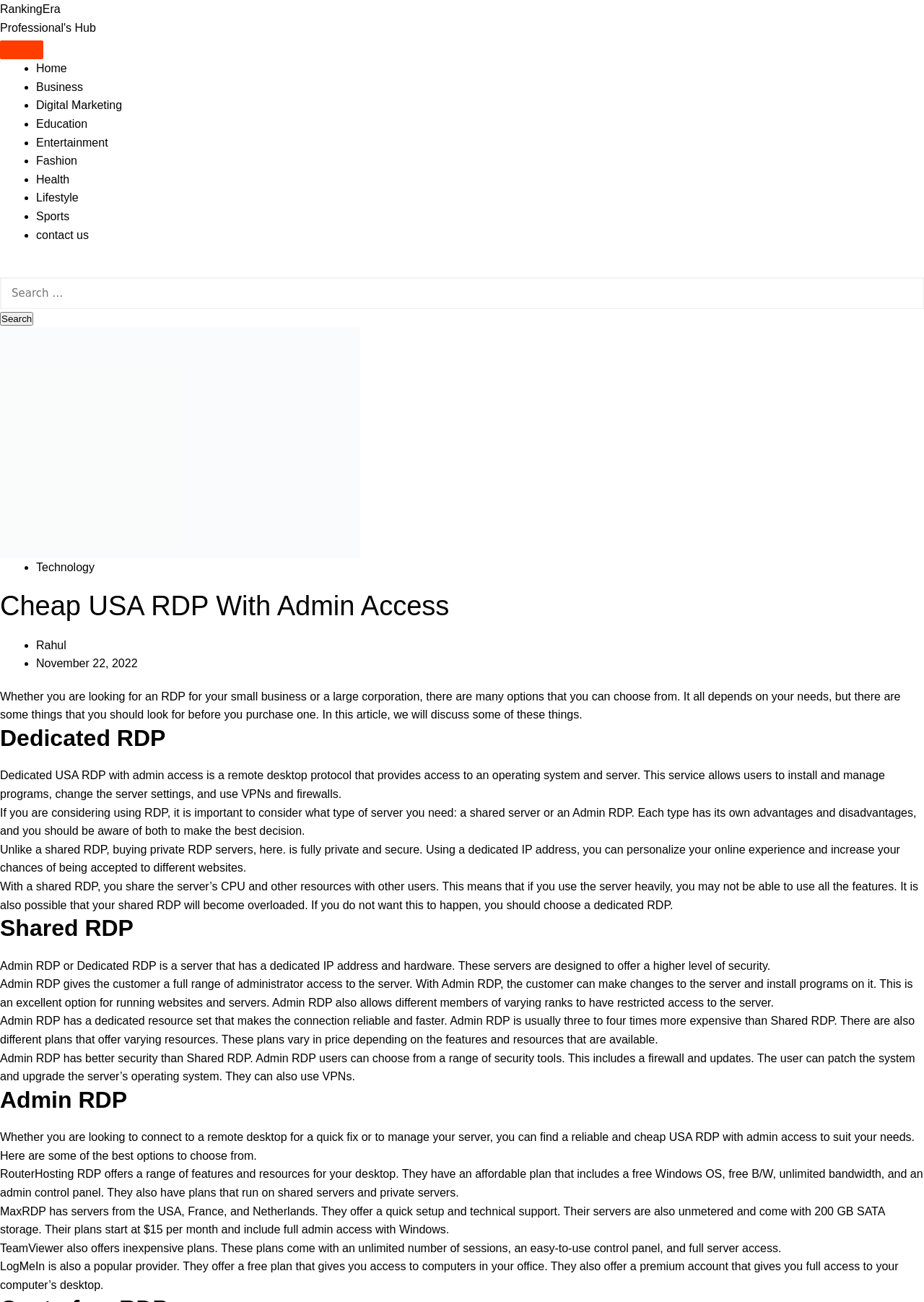Please locate the bounding box coordinates for the element that should be clicked to achieve the following instruction: "Click on the 'here' link". Ensure the coordinates are given as four float numbers between 0 and 1, i.e., [left, top, right, bottom].

[0.281, 0.648, 0.306, 0.657]